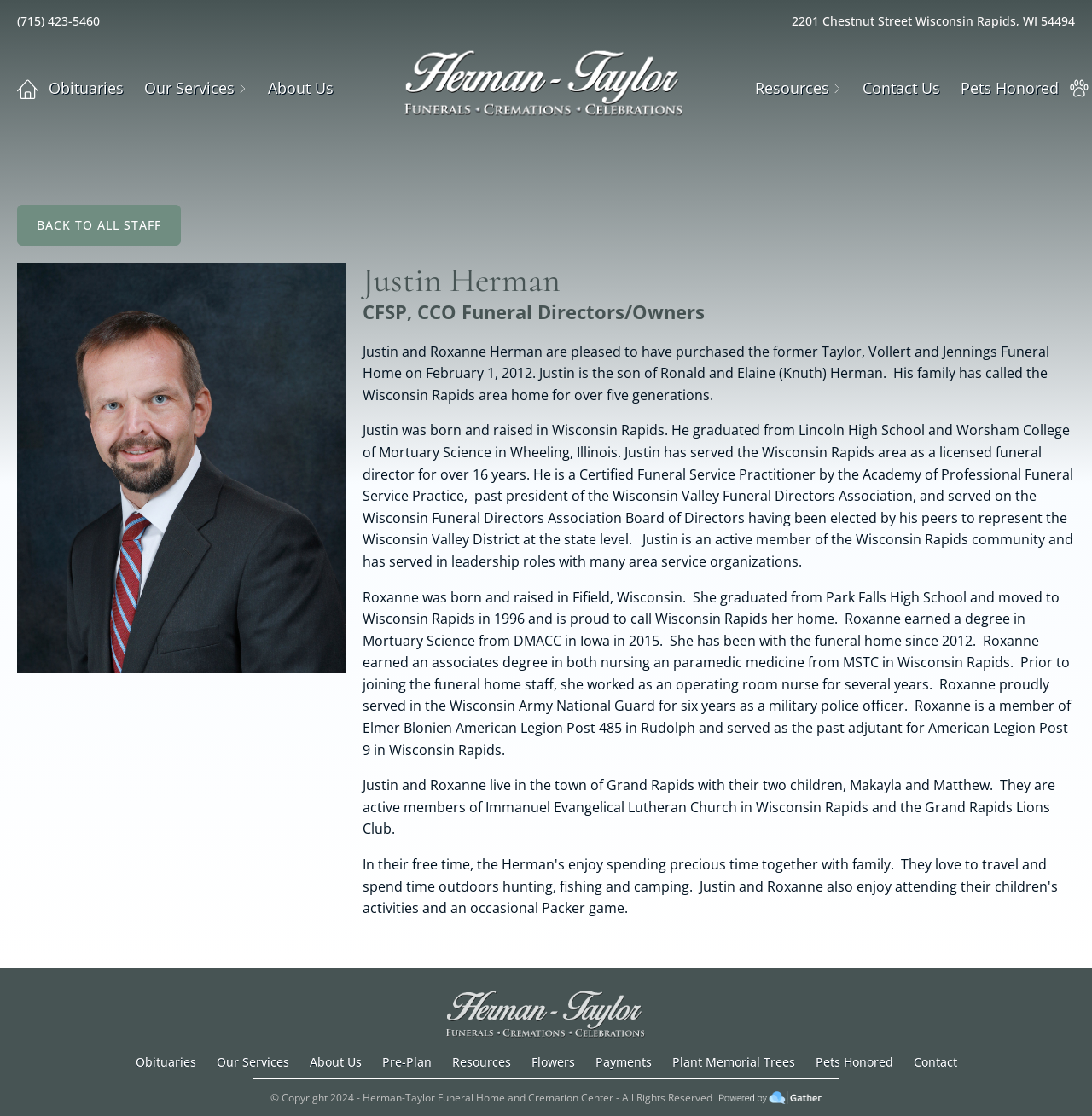What is the address of Herman-Taylor Funeral Home?
Offer a detailed and full explanation in response to the question.

I found the address by looking at the link element with the text '2201 Chestnut Street Wisconsin Rapids, WI 54494' at the top of the webpage, which is likely to be the location of the funeral home.